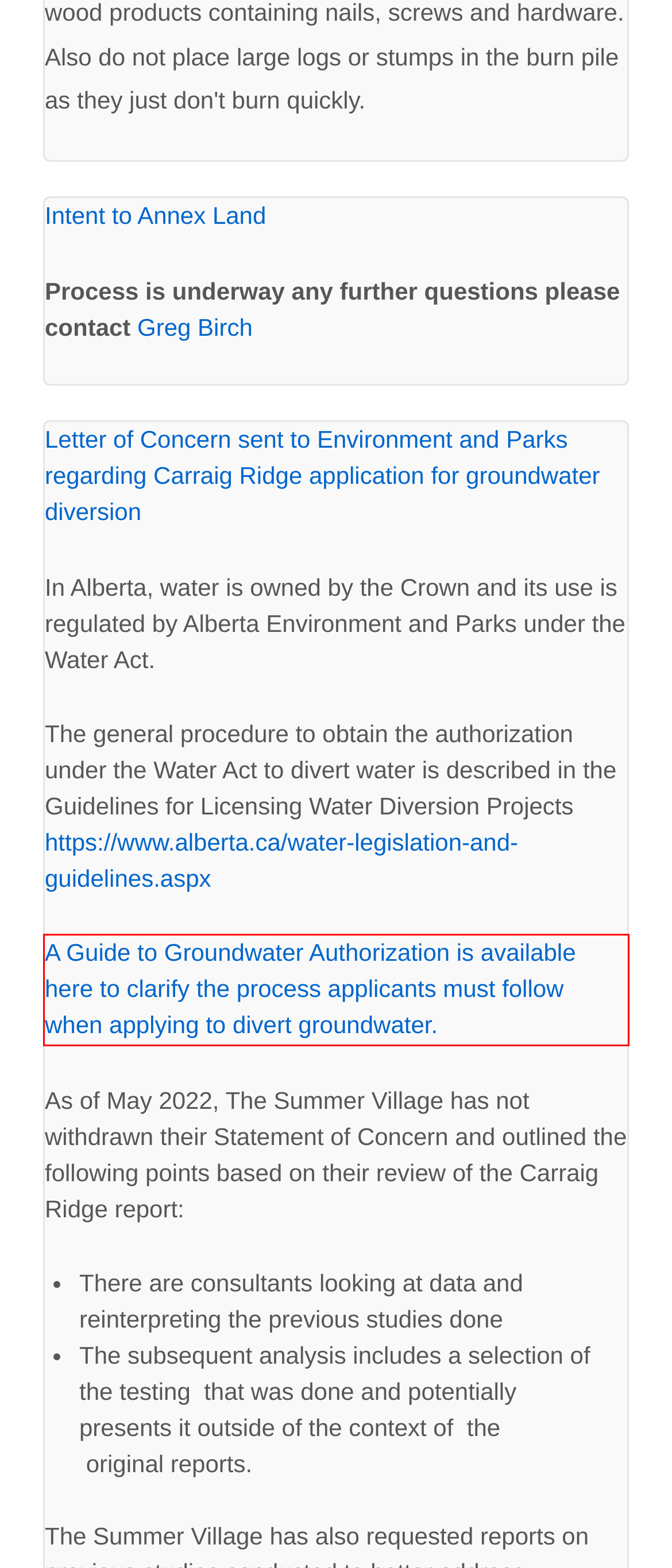You are given a webpage screenshot with a red bounding box around a UI element. Extract and generate the text inside this red bounding box.

A Guide to Groundwater Authorization is available here to clarify the process applicants must follow when applying to divert groundwater.